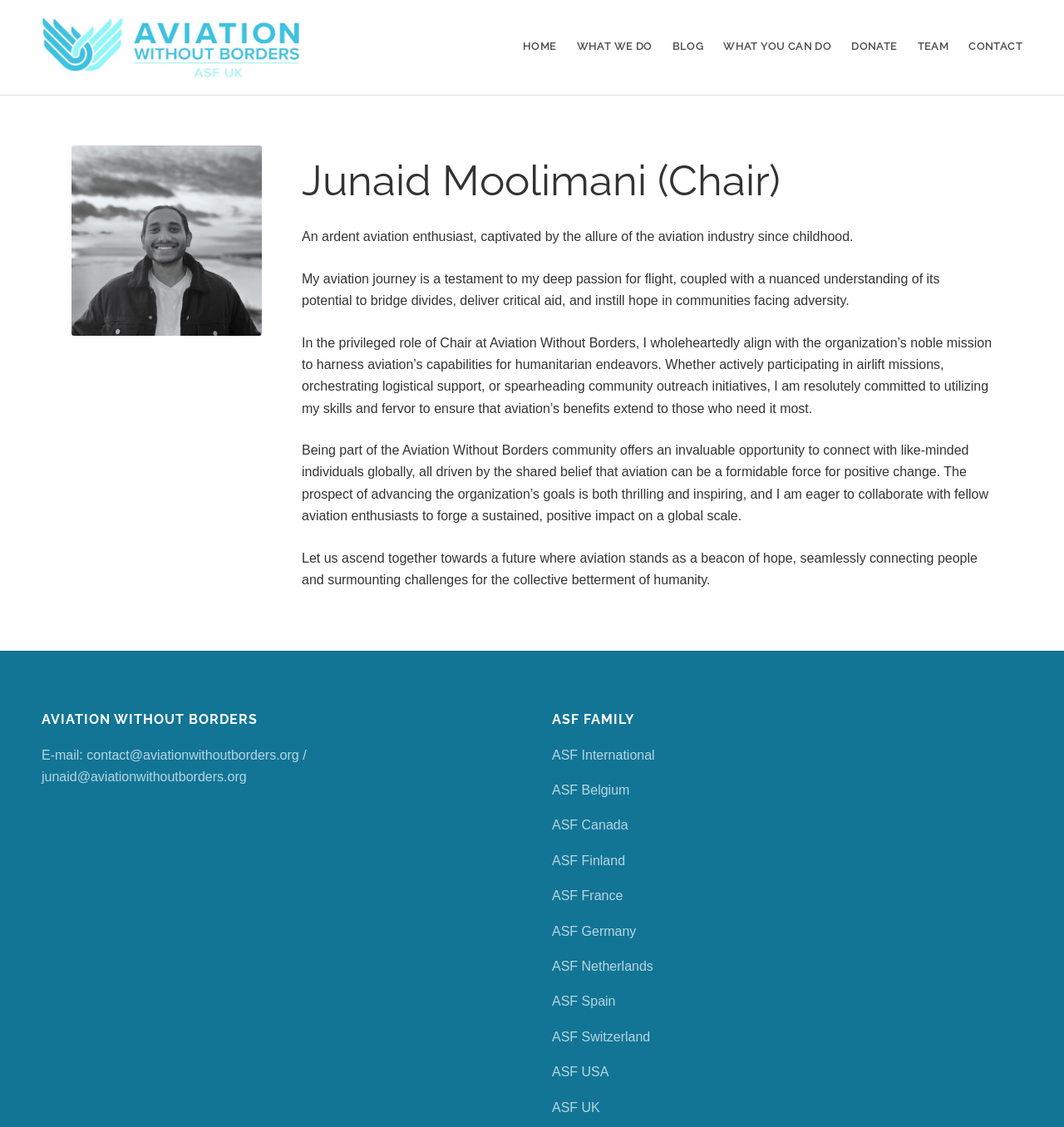What is the email address to contact Aviation Without Borders?
Using the information presented in the image, please offer a detailed response to the question.

I found the answer by looking at the StaticText element that contains the email address. It is located below the heading element 'AVIATION WITHOUT BORDERS'.